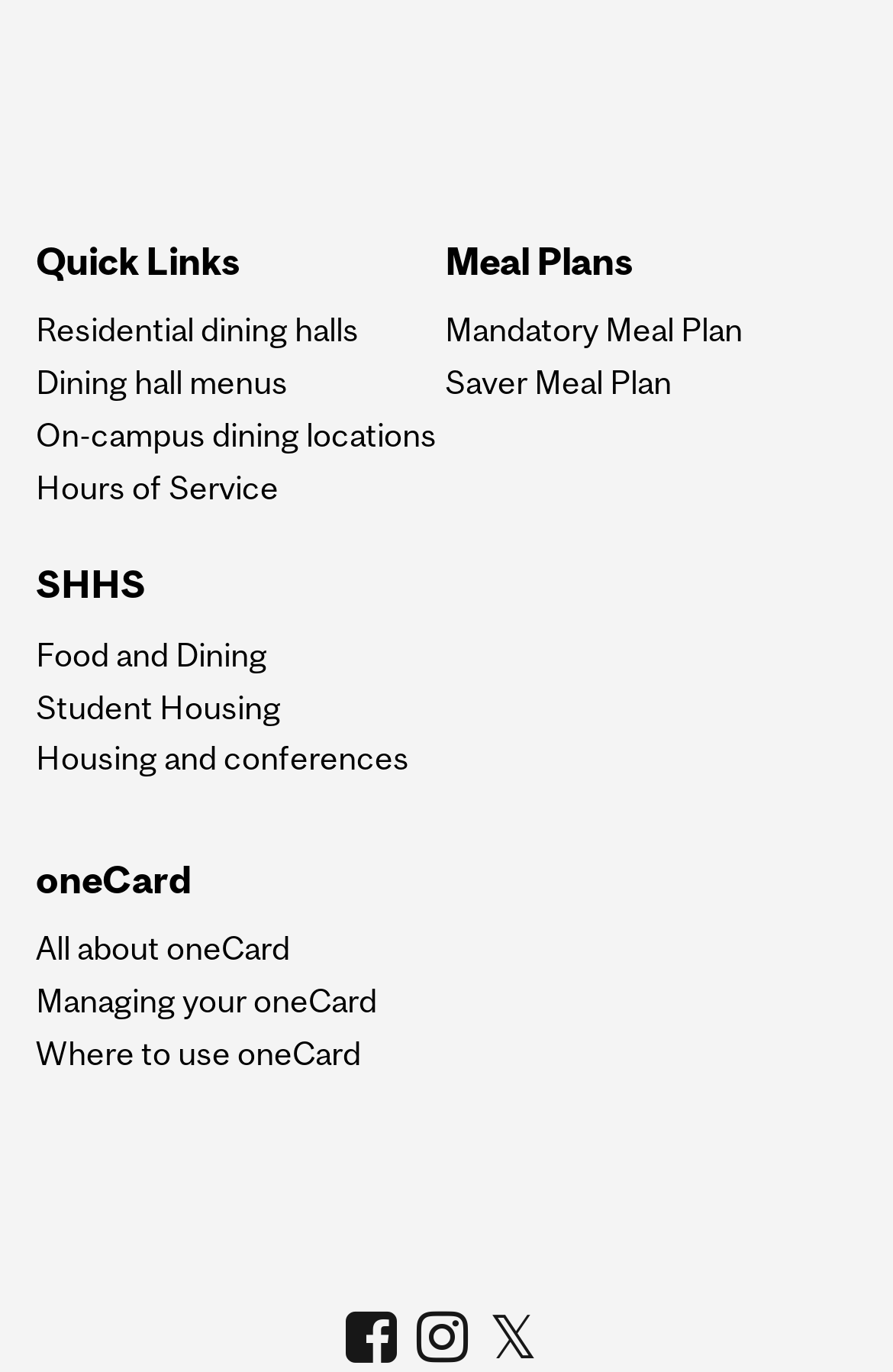Given the description of the UI element: "Skip to content", predict the bounding box coordinates in the form of [left, top, right, bottom], with each value being a float between 0 and 1.

None